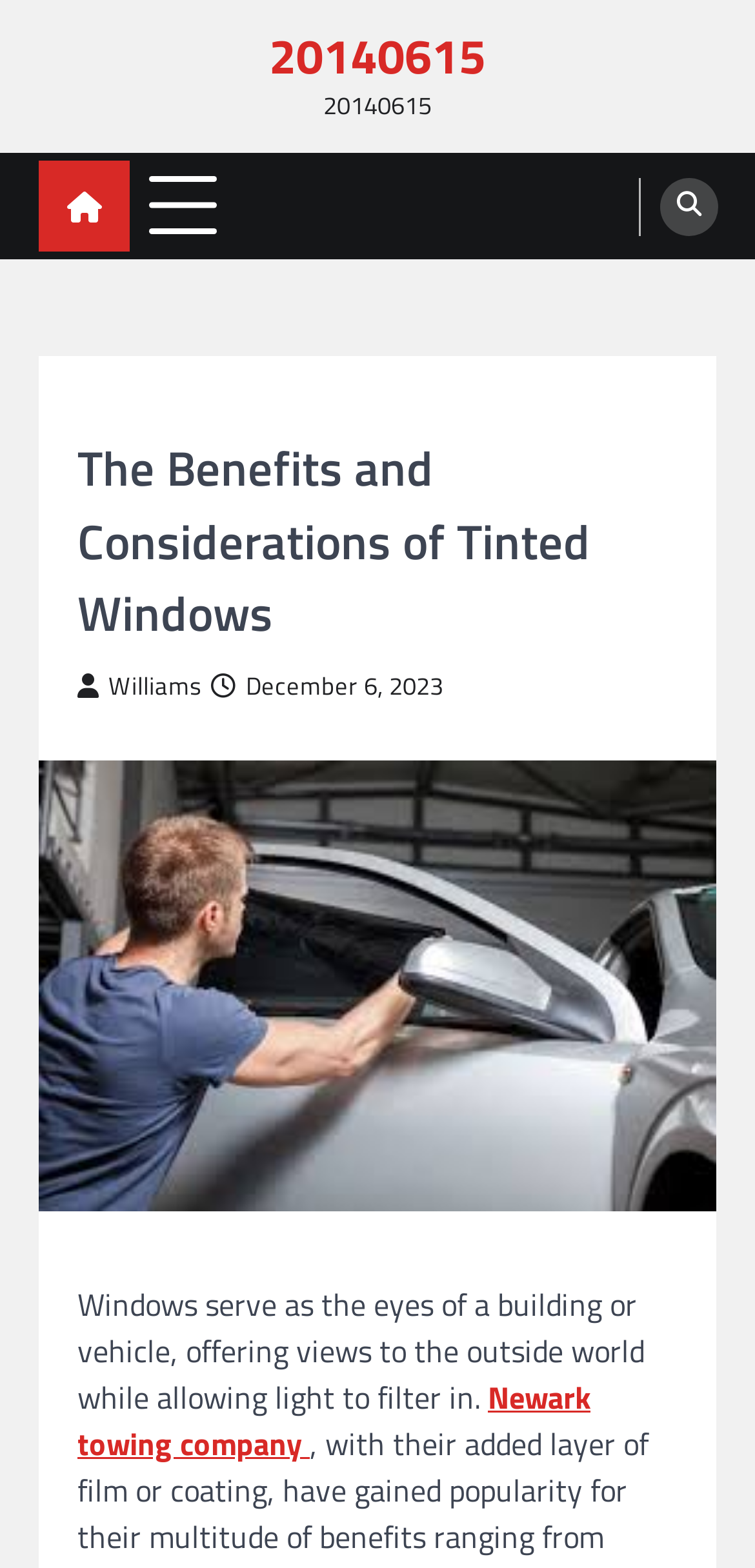Create a full and detailed caption for the entire webpage.

The webpage is about "The Benefits and Considerations of Tinted Windows". At the top, there are four links: "20140615" on the left, an empty link in the middle, a button with no text on the right, and another link with an icon on the far right. Below these links, there is a section with a header that spans most of the width. The header contains the title "The Benefits and Considerations of Tinted Windows" and two links on the right side, one with the text "Williams" and another with the date "December 6, 2023". 

Below the header, there is a paragraph of text that summarizes the benefits of windows, stating that they offer views to the outside world while allowing light to filter in. Underneath this text, there is a link to a "Newark towing company".